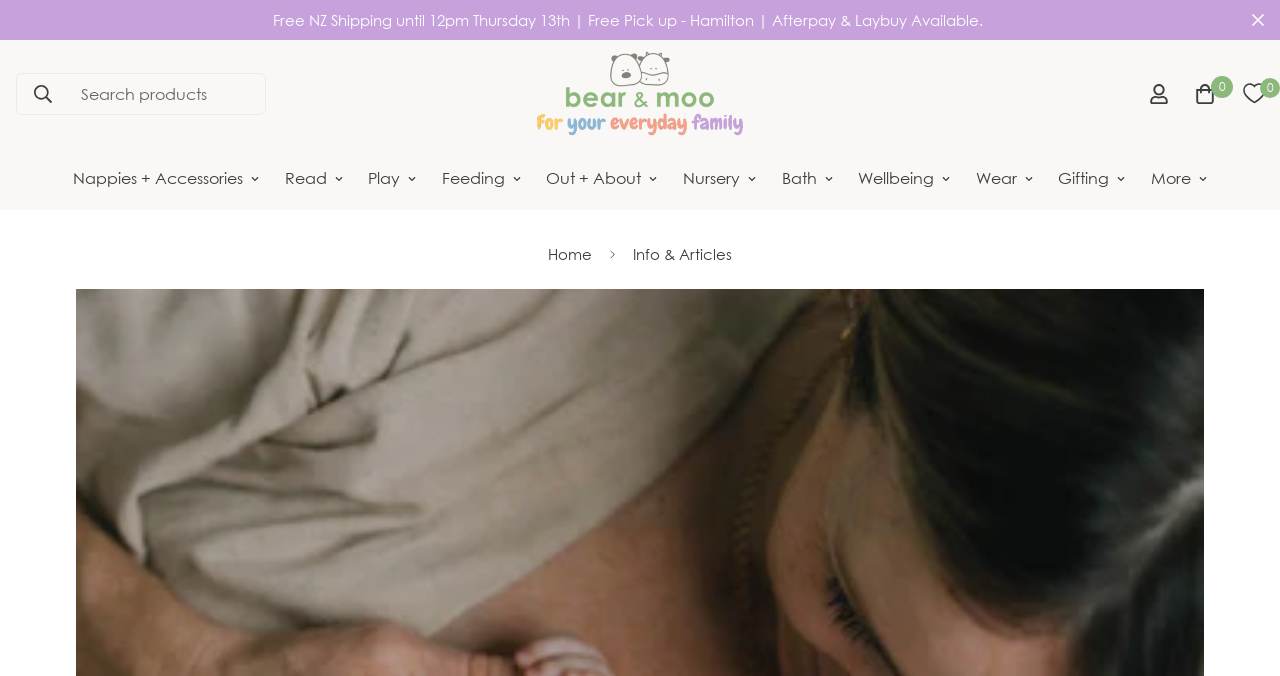Return the bounding box coordinates of the UI element that corresponds to this description: "Cart 0". The coordinates must be given as four float numbers in the range of 0 and 1, [left, top, right, bottom].

[0.923, 0.104, 0.953, 0.172]